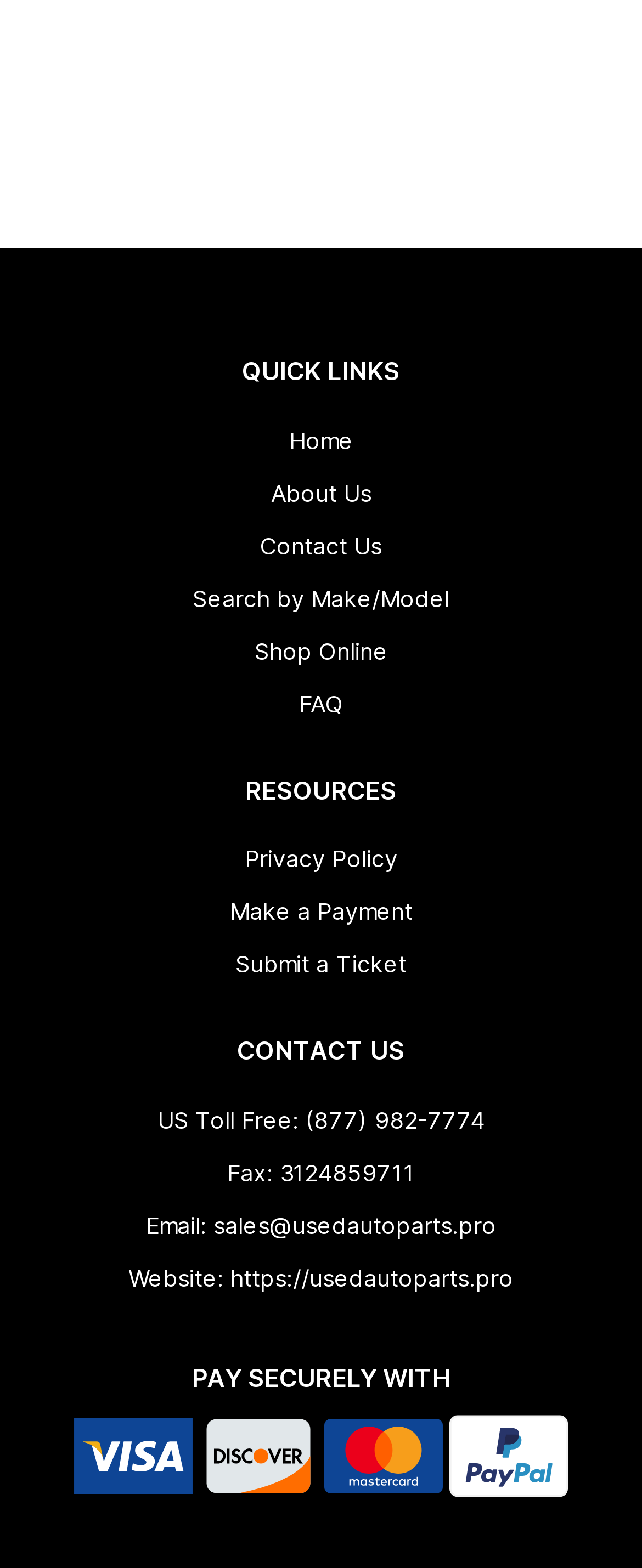Please identify the bounding box coordinates of the clickable region that I should interact with to perform the following instruction: "Contact us via phone". The coordinates should be expressed as four float numbers between 0 and 1, i.e., [left, top, right, bottom].

[0.245, 0.705, 0.755, 0.722]